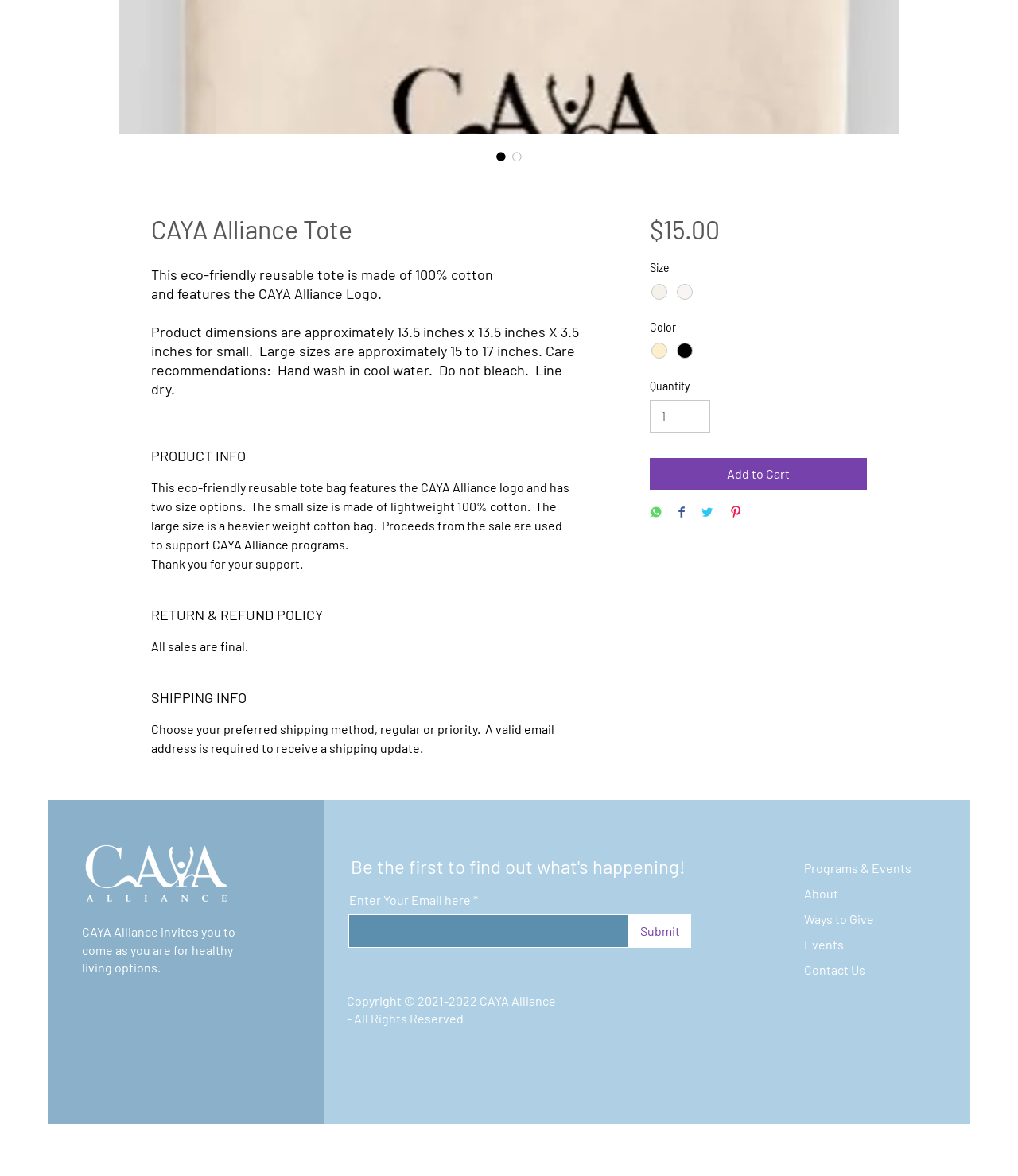Given the description "Add to Cart", determine the bounding box of the corresponding UI element.

[0.638, 0.389, 0.852, 0.416]